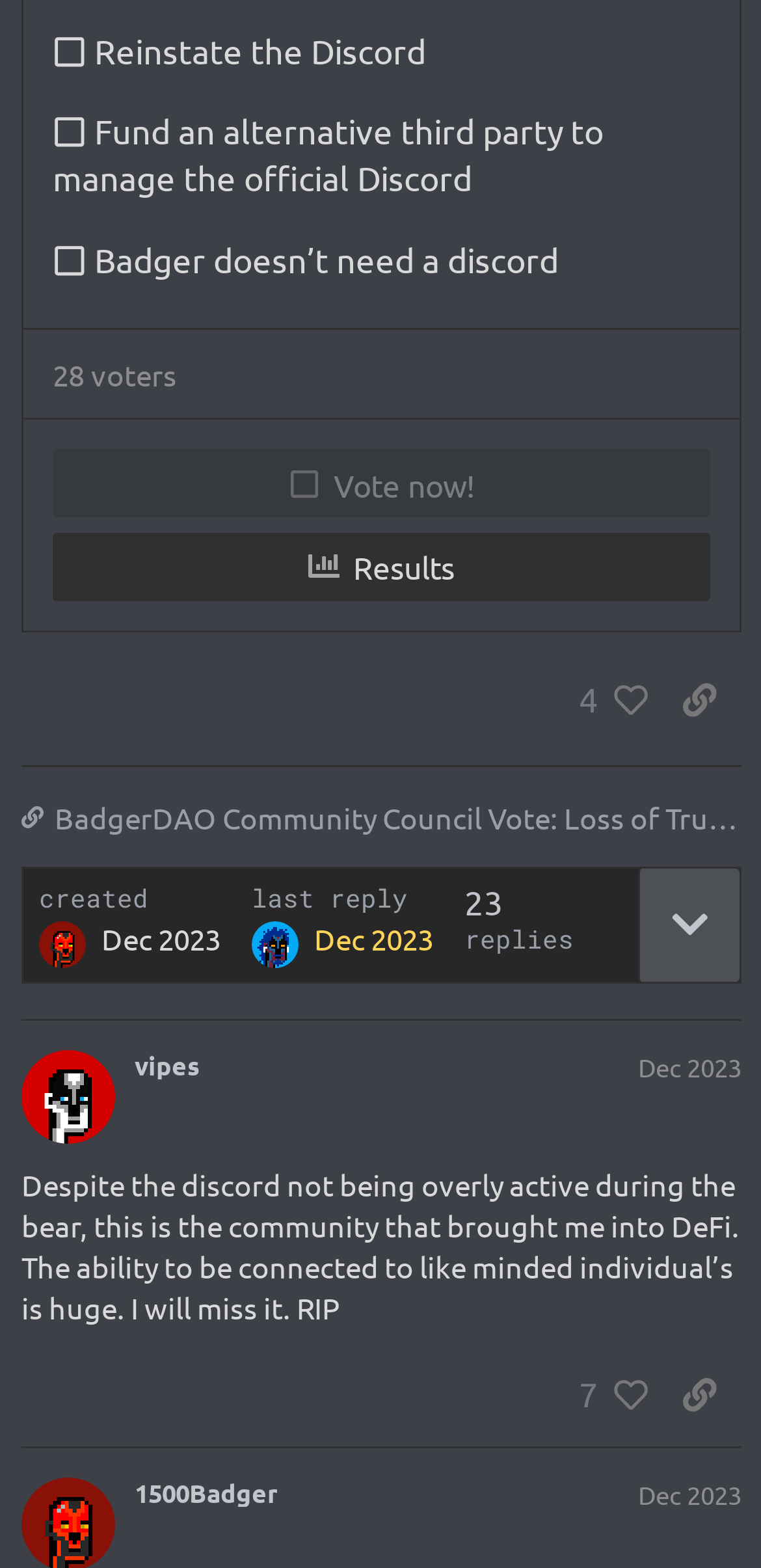What is the main topic of this webpage?
Please provide a detailed answer to the question.

Based on the static text elements, it appears that the webpage is discussing the governance of Badger DAO, specifically the concept of delegation and its benefits.